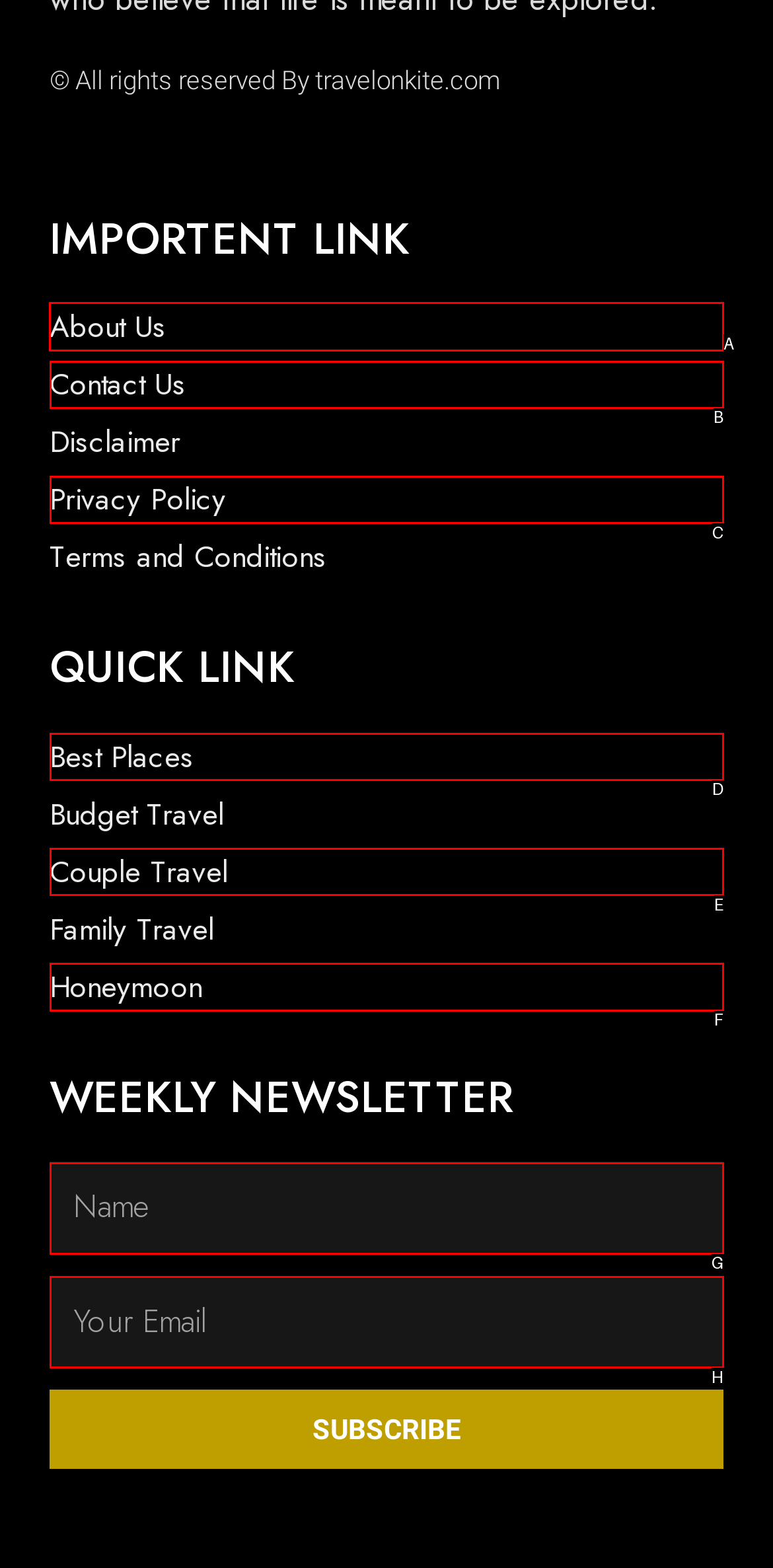Determine which HTML element to click on in order to complete the action: Click on About Us.
Reply with the letter of the selected option.

A